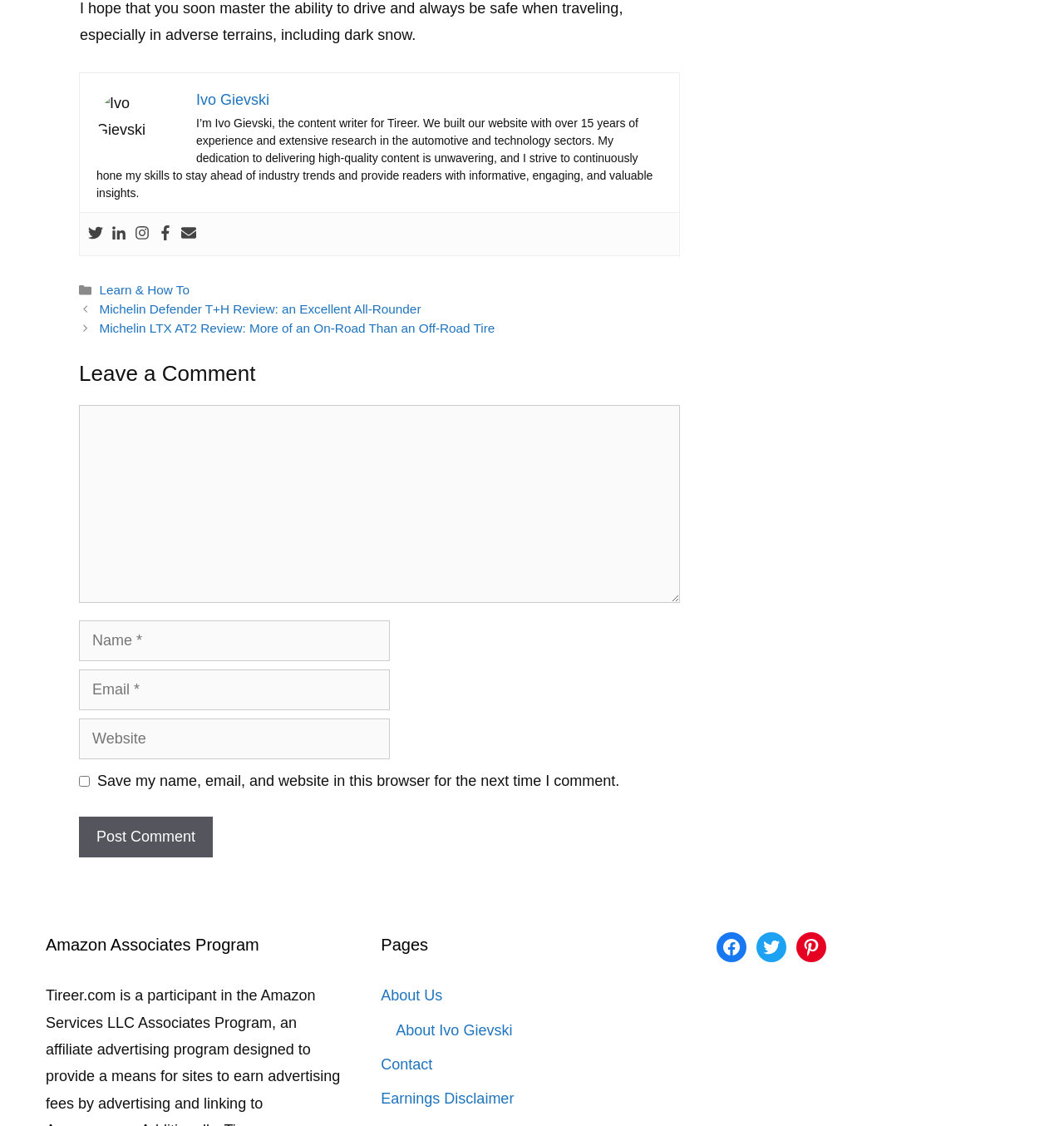What is the name of the tire reviewed in the first post?
Please respond to the question with a detailed and well-explained answer.

The answer can be found in the link element that says 'Michelin Defender T+H Review: an Excellent All-Rounder' which is located under the 'Posts' navigation element.